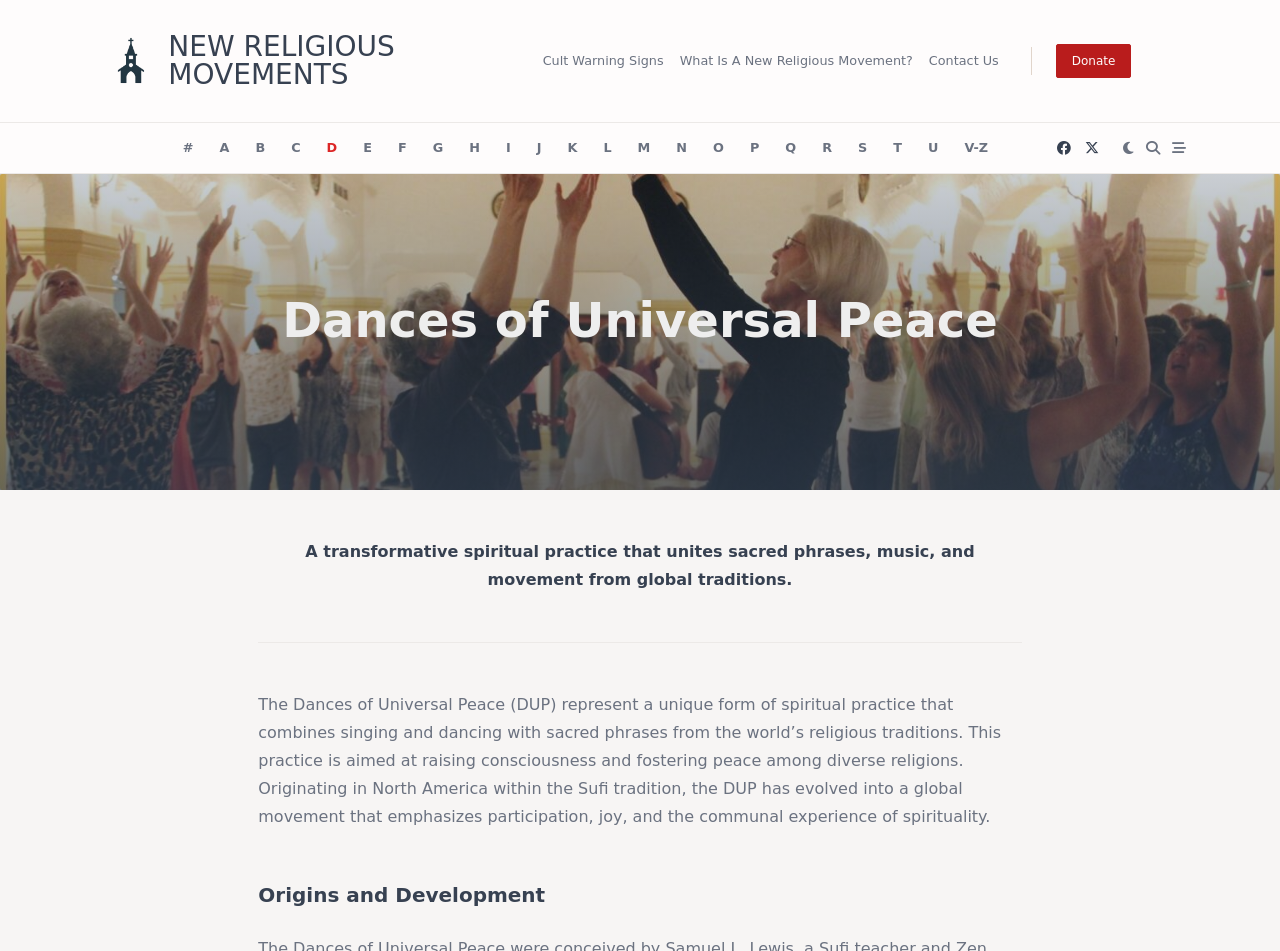Please find the bounding box coordinates of the element that needs to be clicked to perform the following instruction: "Toggle the navigation menu". The bounding box coordinates should be four float numbers between 0 and 1, represented as [left, top, right, bottom].

None